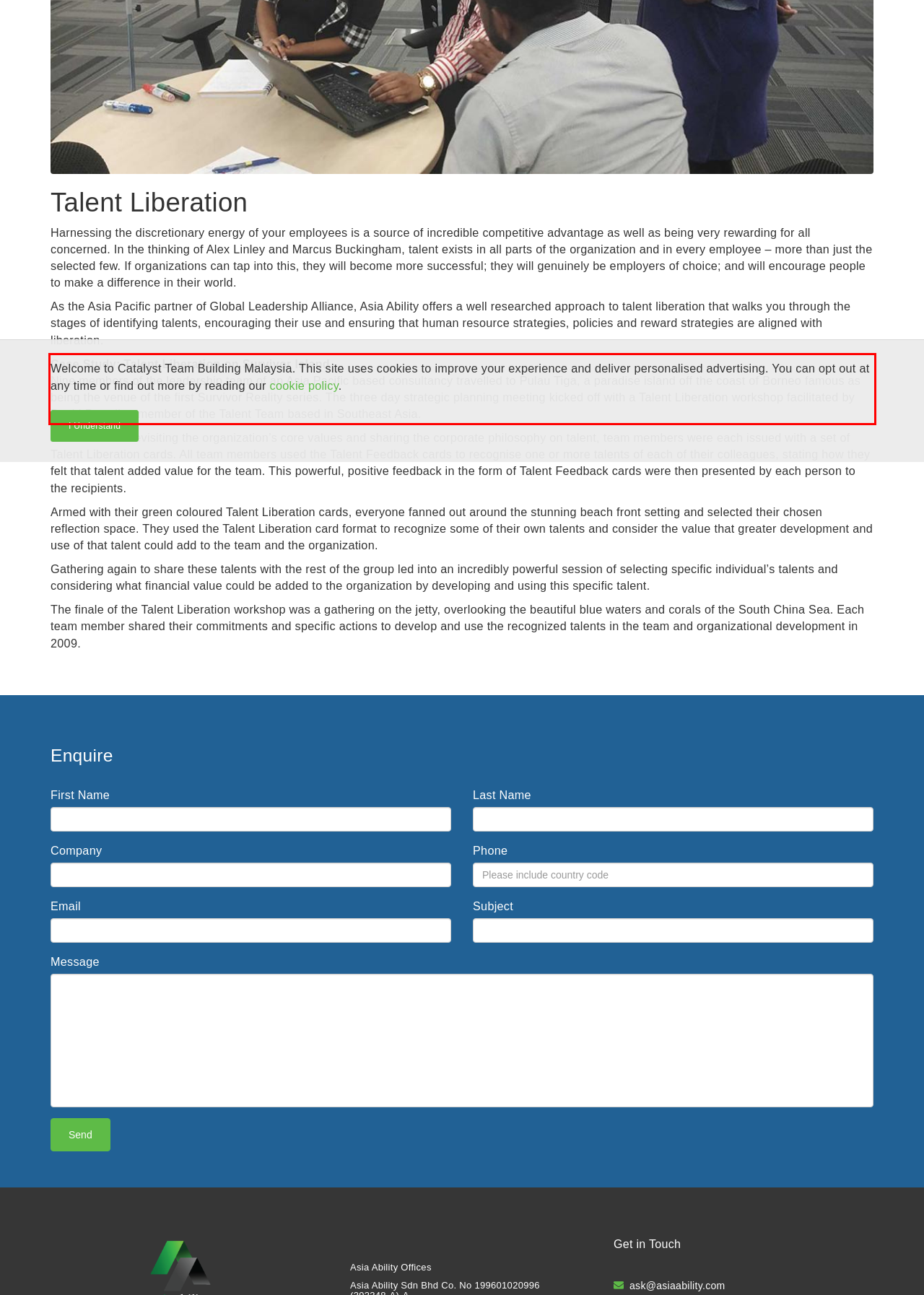Given a screenshot of a webpage, locate the red bounding box and extract the text it encloses.

Case Study: Talent Liberation on Survivor Island Nine members of the leadership team of an Asia Pacific based consultancy travelled to Pulau Tiga, a paradise island off the coast of Borneo famous as being the venue of the first Survivor Reality series. The three day strategic planning meeting kicked off with a Talent Liberation workshop facilitated by David Powell, a member of the Talent Team based in Southeast Asia.